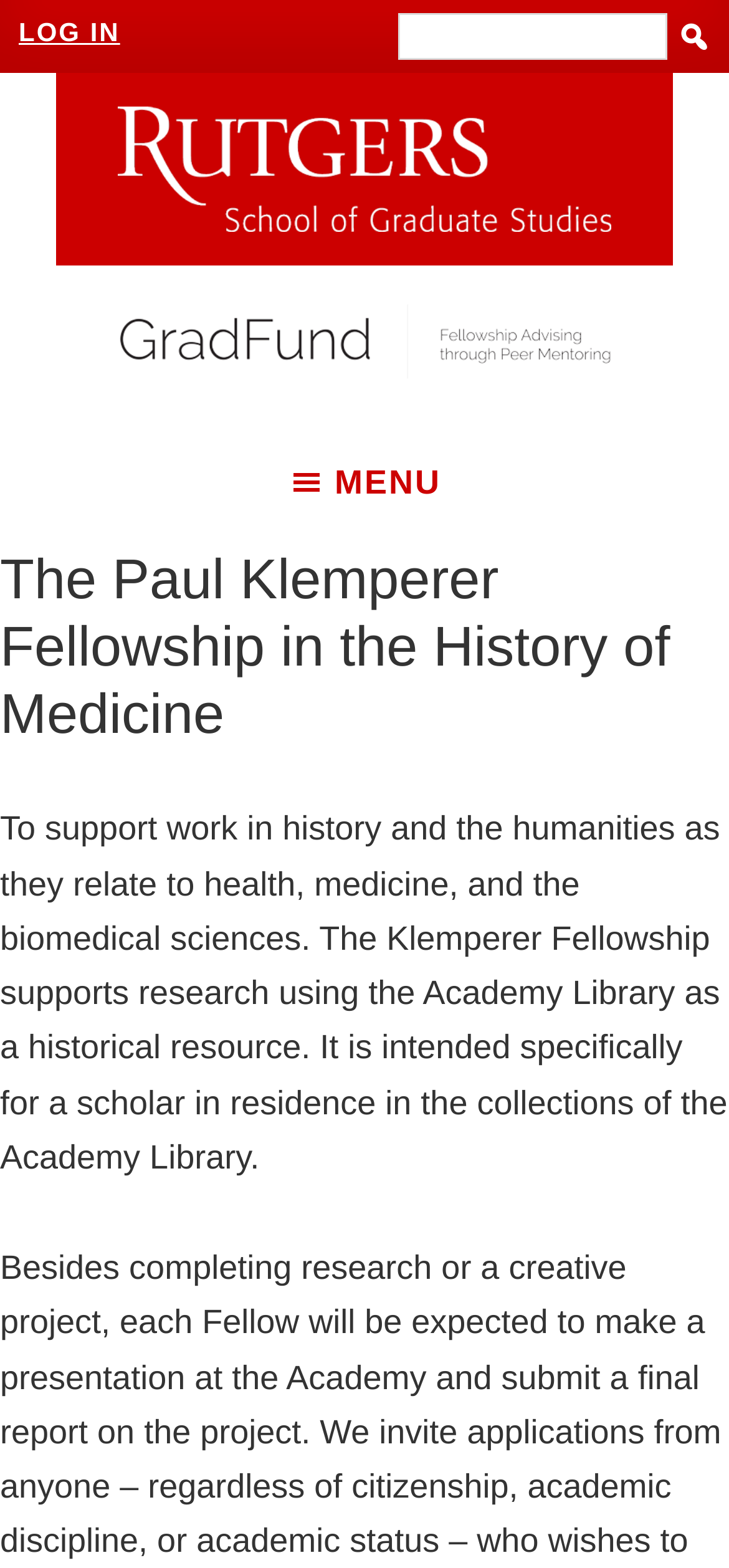How many images are on the webpage?
Your answer should be a single word or phrase derived from the screenshot.

2